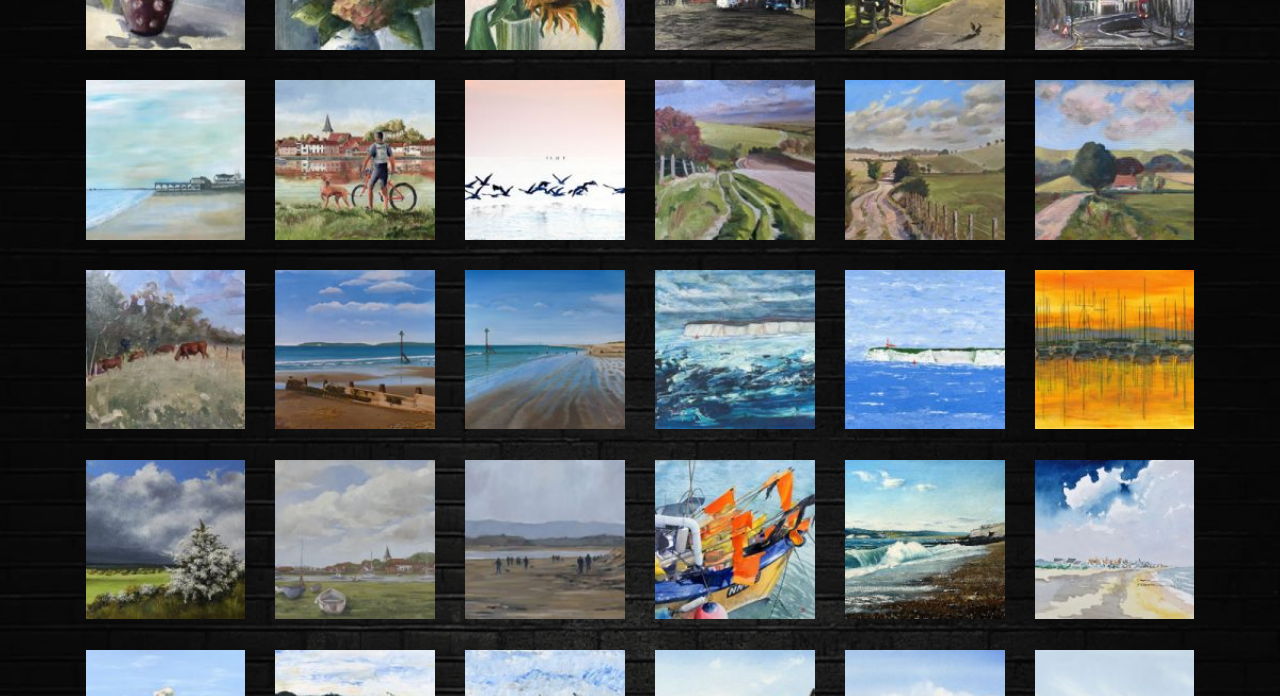What is the name of the artist associated with the last image?
Kindly offer a detailed explanation using the data available in the image.

The last image on the webpage has a description 'Pevensey Bay, East Sussex – Watercolour by Doug Myers – Surrey Artist', which indicates that the artist associated with the image is Doug Myers.